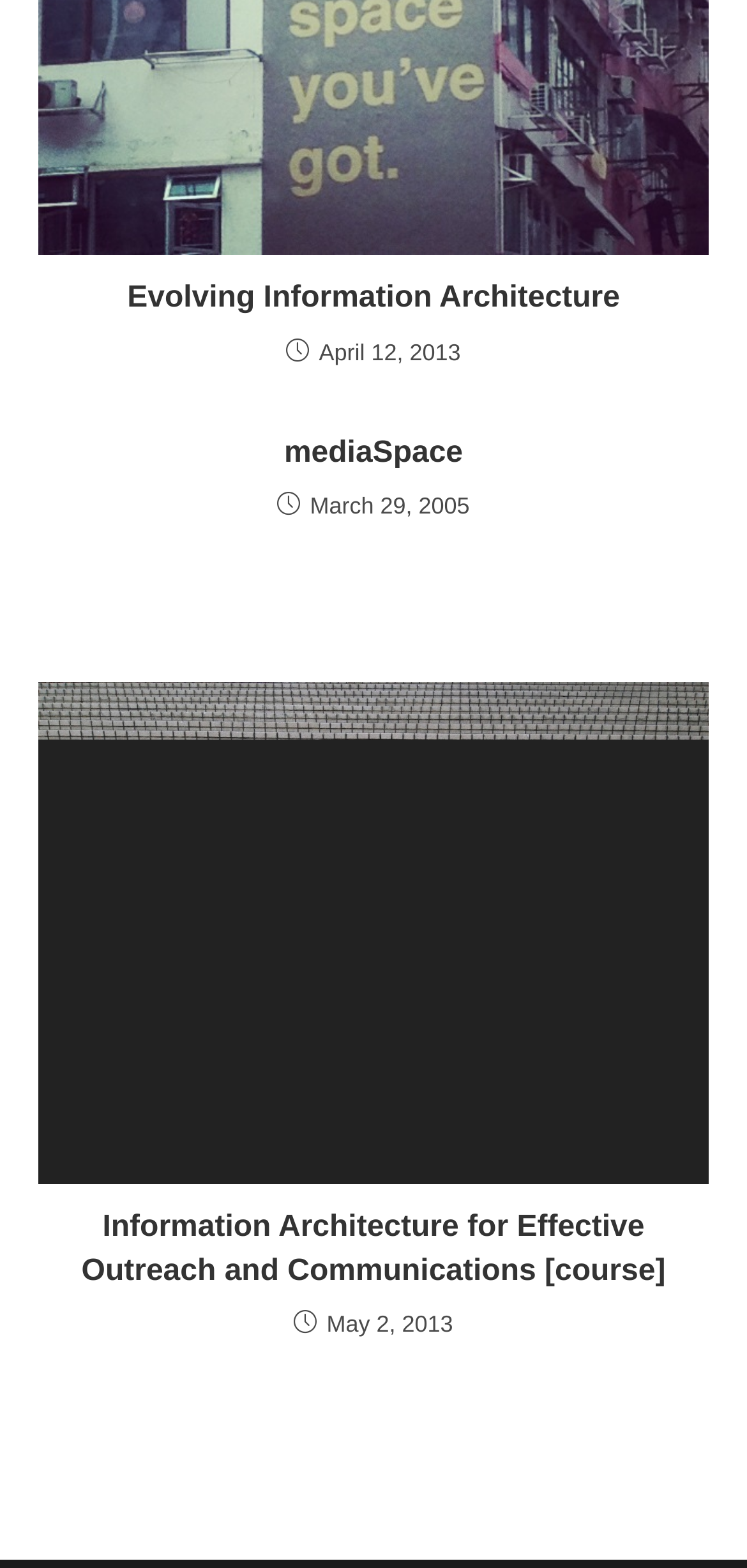How many articles are on this webpage?
Answer the question based on the image using a single word or a brief phrase.

3